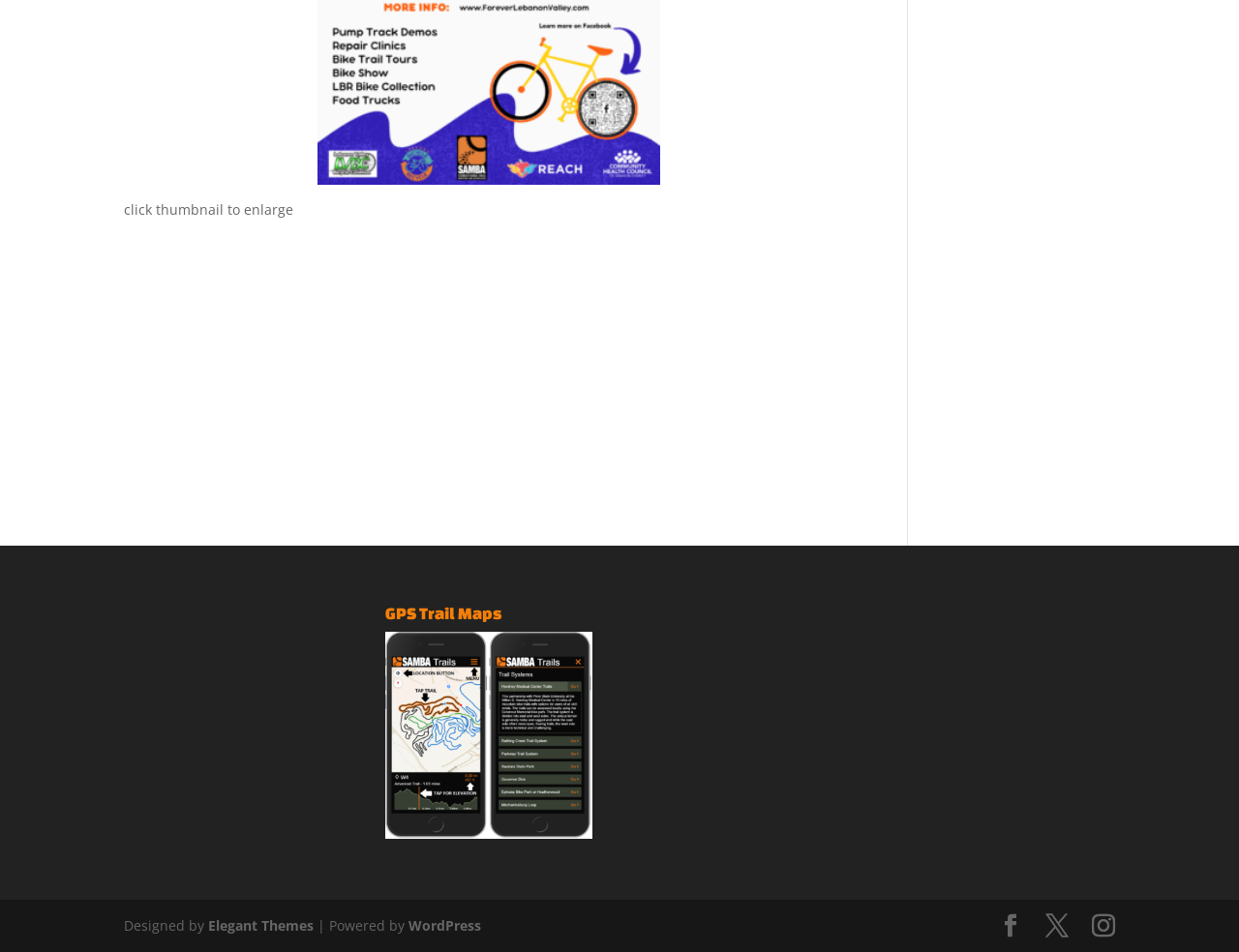How many social media links are there?
Give a detailed response to the question by analyzing the screenshot.

I counted the number of link elements with OCR text that resembles social media icons, and found three of them.